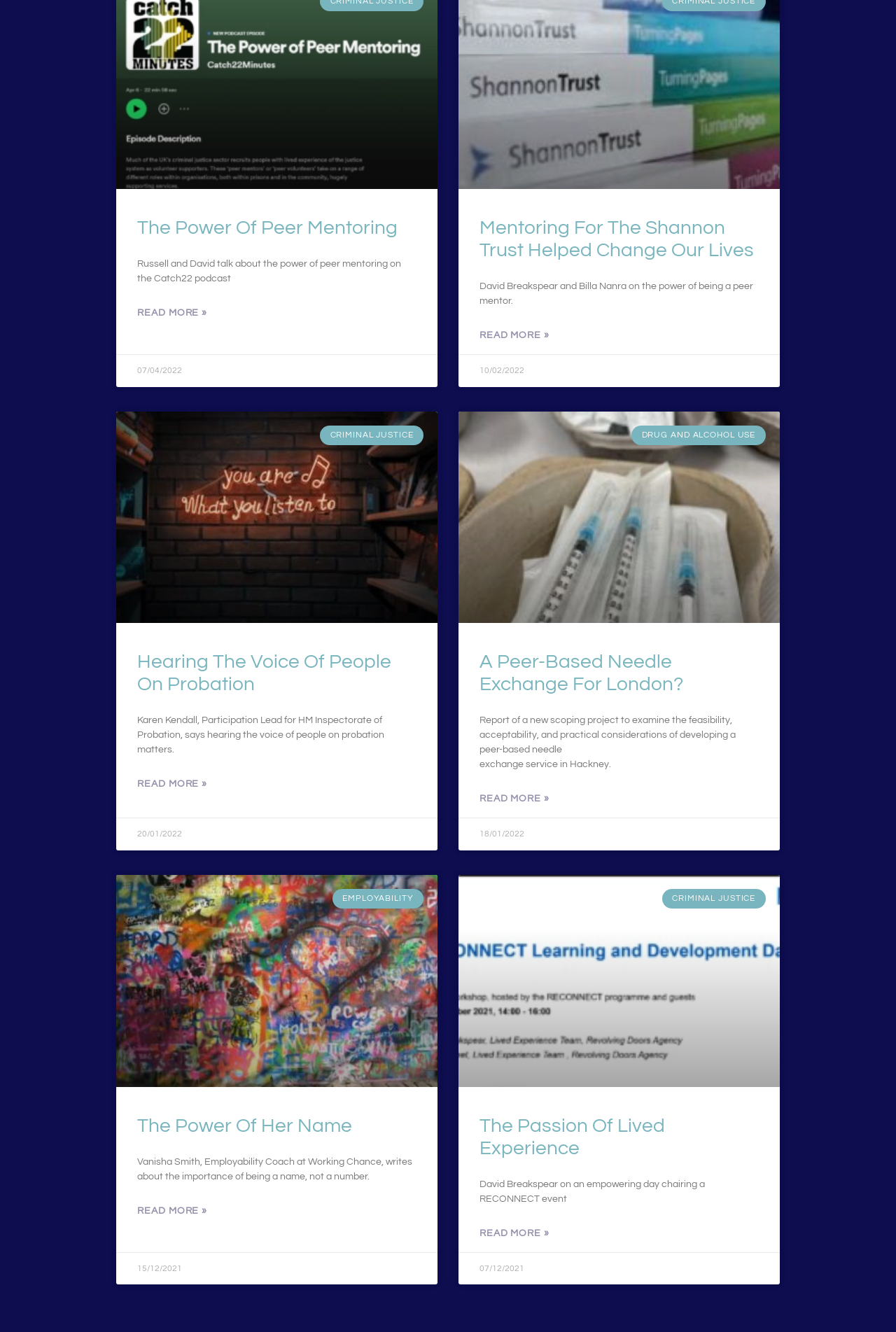Please indicate the bounding box coordinates for the clickable area to complete the following task: "Read more about A peer-based needle exchange for London?". The coordinates should be specified as four float numbers between 0 and 1, i.e., [left, top, right, bottom].

[0.535, 0.596, 0.613, 0.603]